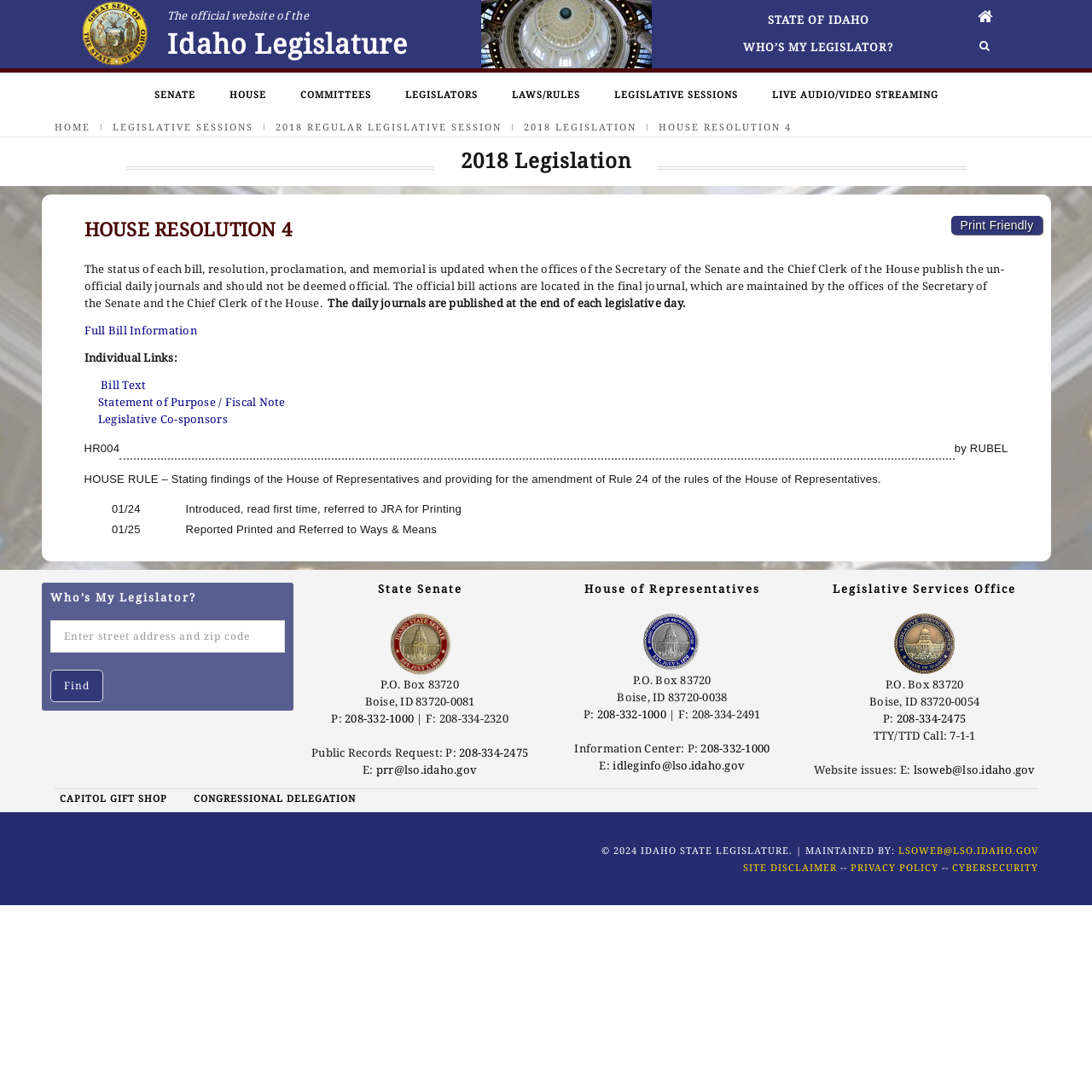Locate the bounding box of the UI element defined by this description: "State of Idaho". The coordinates should be given as four float numbers between 0 and 1, formatted as [left, top, right, bottom].

[0.68, 0.01, 0.818, 0.027]